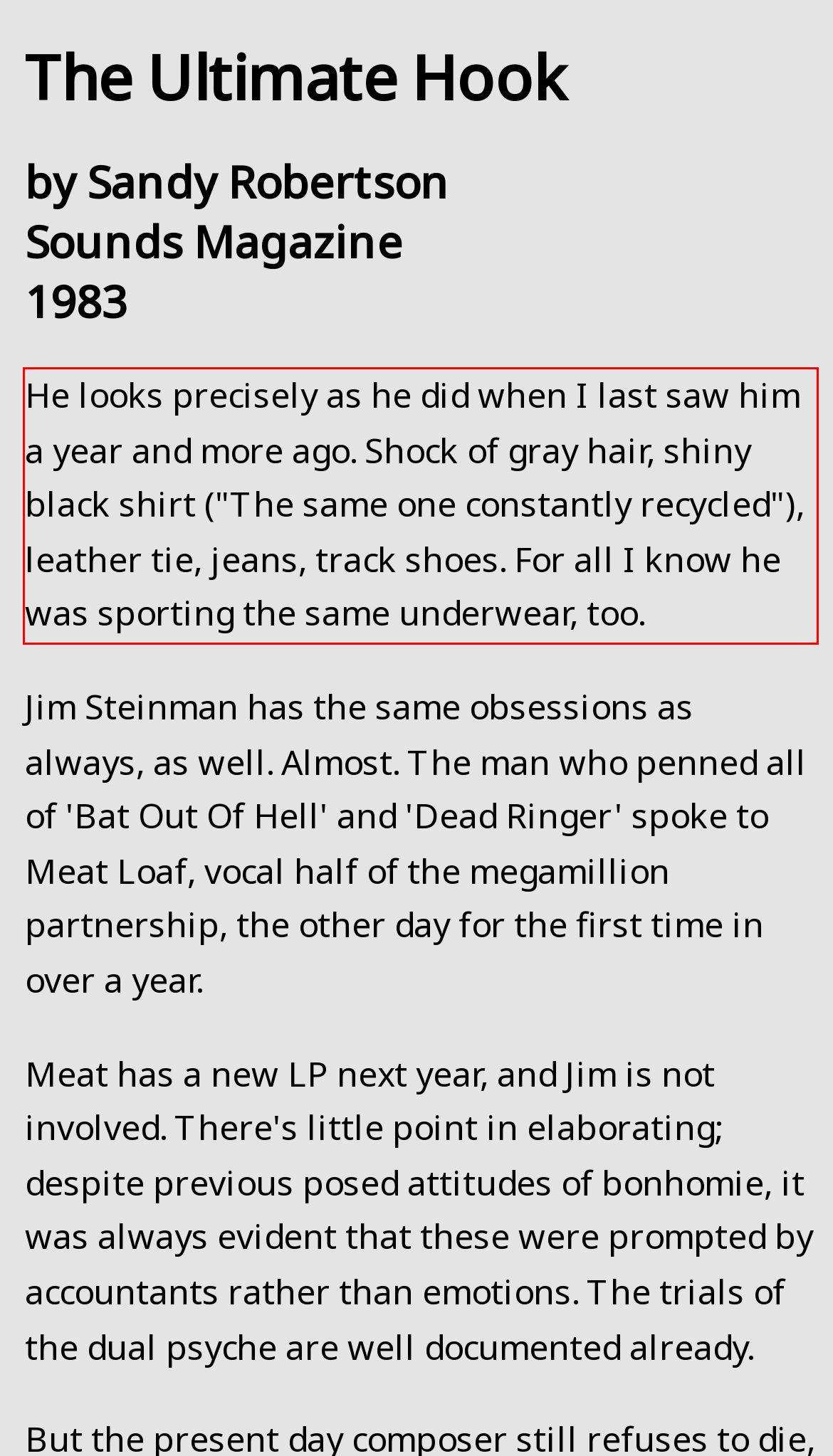Using the provided screenshot of a webpage, recognize the text inside the red rectangle bounding box by performing OCR.

He looks precisely as he did when I last saw him a year and more ago. Shock of gray hair, shiny black shirt ("The same one constantly recycled"), leather tie, jeans, track shoes. For all I know he was sporting the same underwear, too.